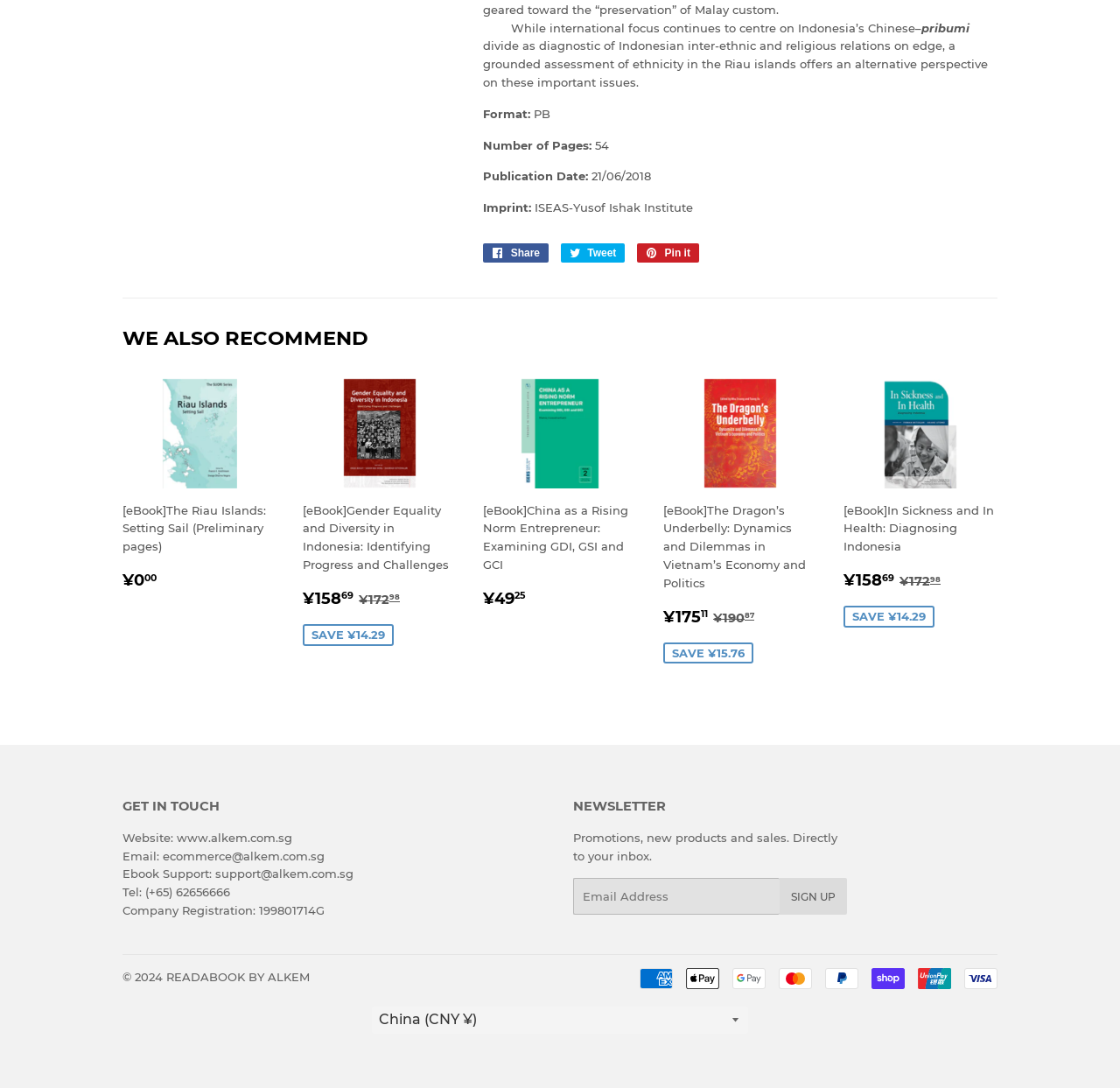How many pages does the publication have?
Based on the image, give a concise answer in the form of a single word or short phrase.

54